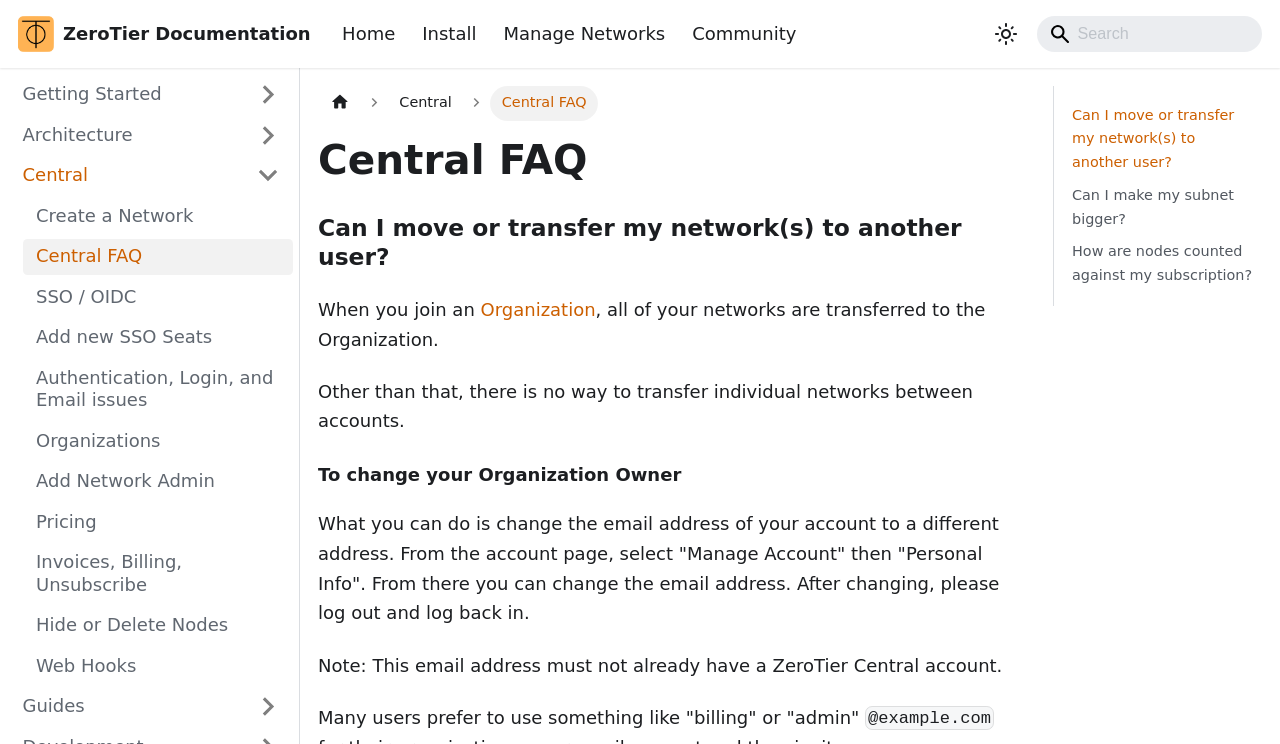Provide a comprehensive description of the webpage.

This webpage is a FAQ page about Central, a part of ZeroTier Documentation. At the top, there is a navigation bar with links to different sections, including Home, Install, Manage Networks, Community, and a search bar. On the top right, there is a button to switch between dark and light mode.

Below the navigation bar, there is a sidebar with collapsible categories, including Getting Started, Architecture, Central, and Guides. The Central category is currently expanded, showing links to various FAQs, such as "Create a Network", "Central FAQ", "SSO / OIDC", and more.

The main content area has a breadcrumb navigation bar at the top, showing the path "Home page > Central > Central FAQ". Below the breadcrumb, there is a heading "Central FAQ" followed by a series of FAQs.

The first FAQ is "Can I move or transfer my network(s) to another user?", which has a direct link to the answer. The answer explains that when you join an organization, all of your networks are transferred to the organization, but there is no way to transfer individual networks between accounts.

The second FAQ is "To change your Organization Owner", which also has a direct link to the answer. The answer explains how to change the email address of your account.

There are more FAQs below, including "Can I make my subnet bigger?" and "How are nodes counted against my subscription?", each with a direct link to the answer.